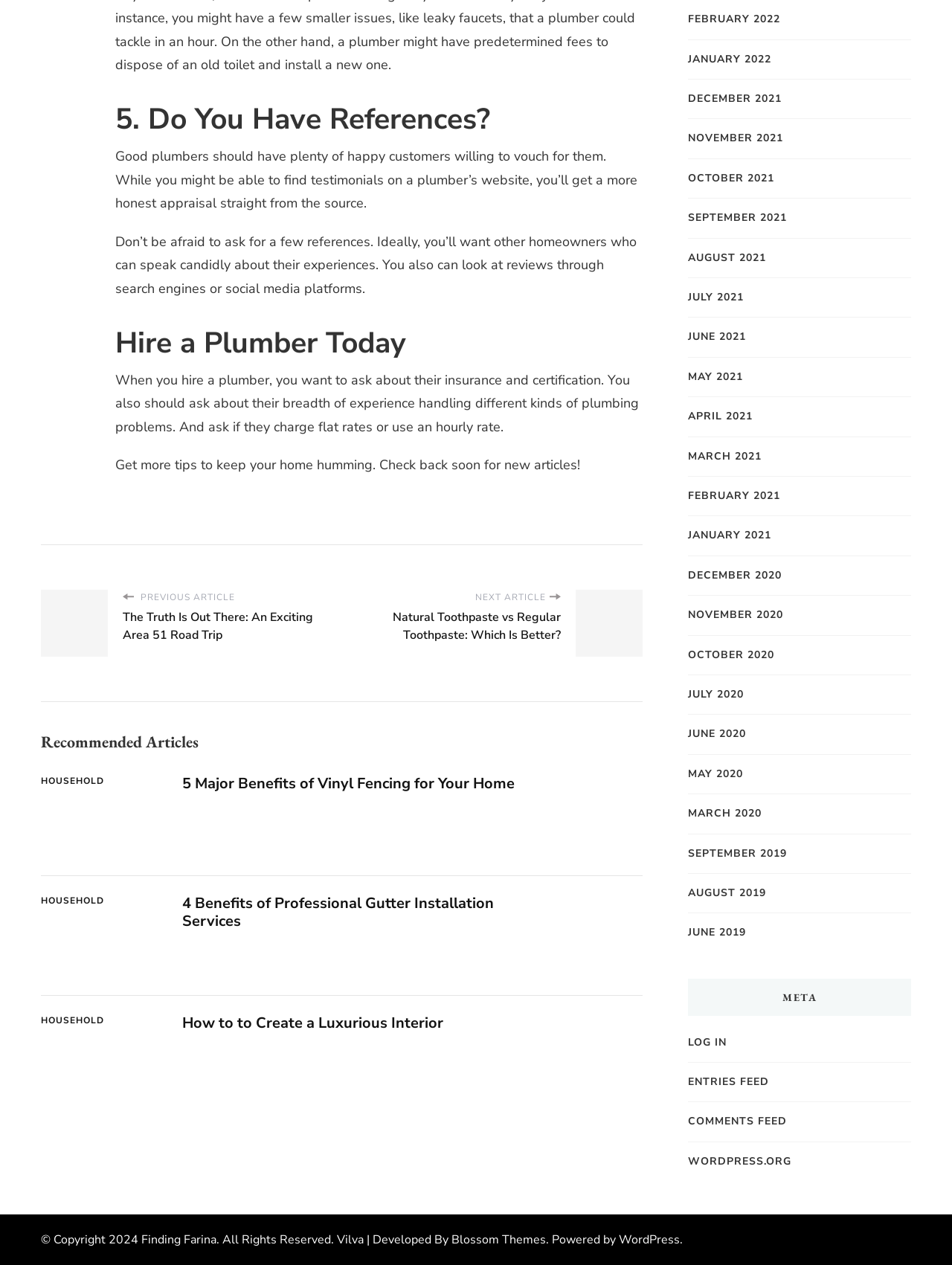Pinpoint the bounding box coordinates of the element to be clicked to execute the instruction: "View the 'META' section".

[0.723, 0.773, 0.957, 0.803]